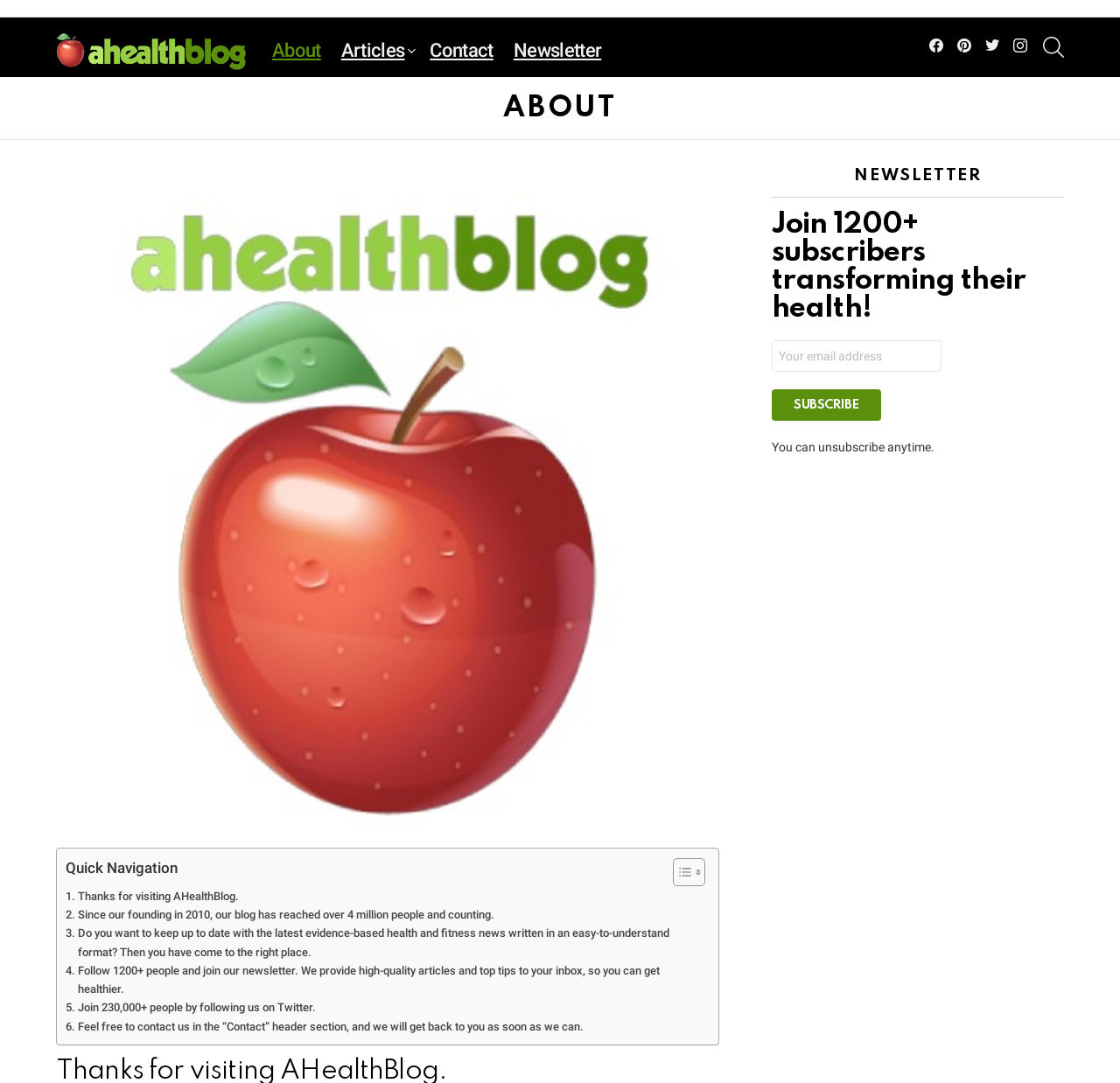Locate the UI element described by Thanks for visiting AHealthBlog. in the provided webpage screenshot. Return the bounding box coordinates in the format (top-left x, top-left y, bottom-right x, bottom-right y), ensuring all values are between 0 and 1.

[0.059, 0.819, 0.213, 0.836]